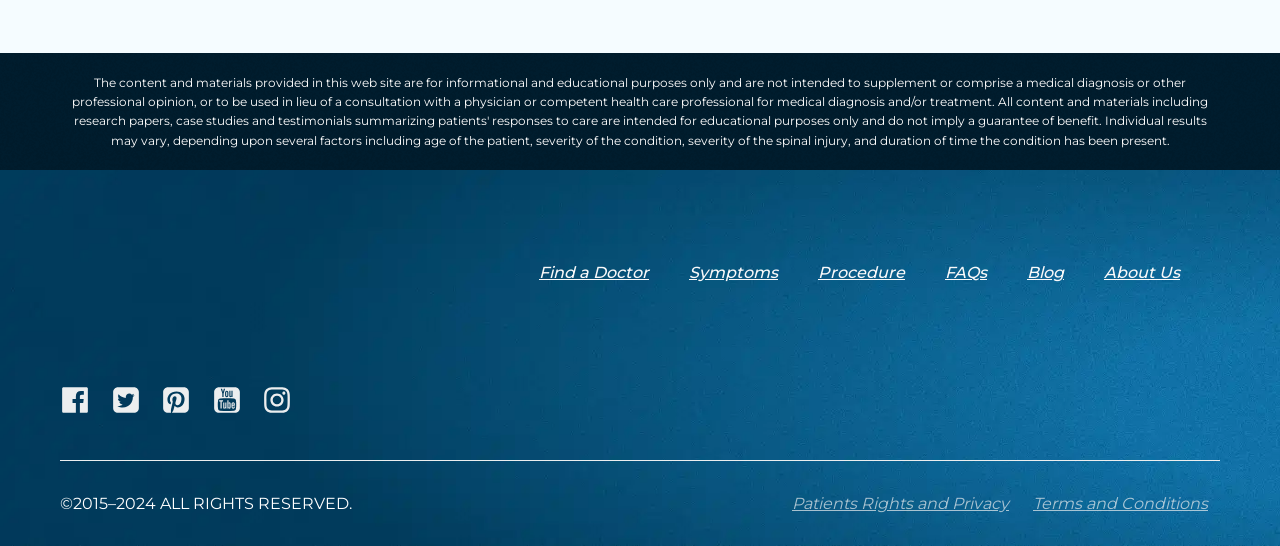Using the information from the screenshot, answer the following question thoroughly:
What is the purpose of the links in the middle section?

The links in the middle section have labels such as 'Find a Doctor', 'Symptoms', 'Procedure', 'FAQs', 'Blog', and 'About Us'. These labels suggest that they are meant to navigate to different sections of the website, possibly related to healthcare or medical information.